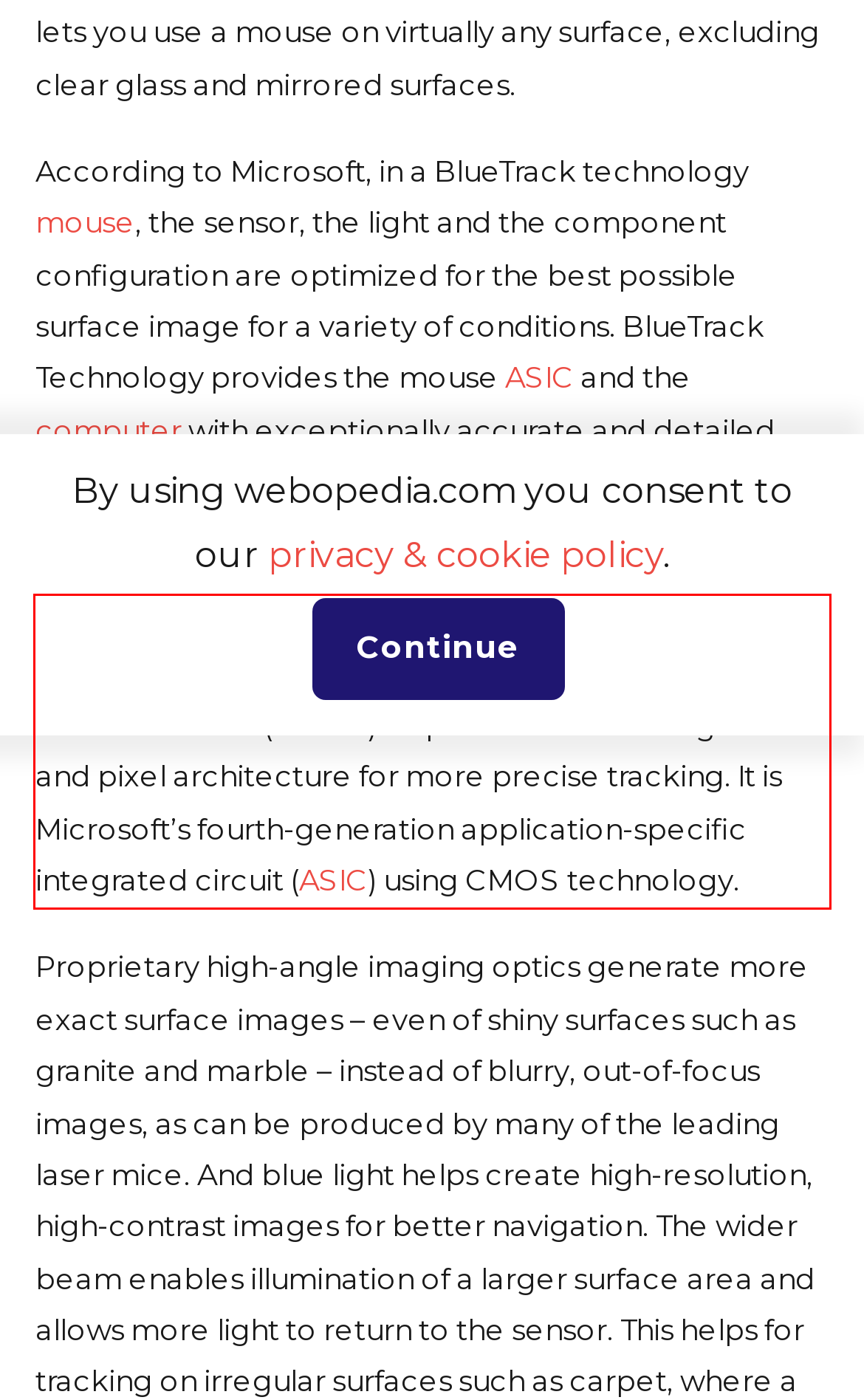You have a screenshot of a webpage with a UI element highlighted by a red bounding box. Use OCR to obtain the text within this highlighted area.

A BlueTrack technology mouse uses a Microsoft-designed complementary metal-oxide-semiconductor (CMOS) chip with advanced algorithms and pixel architecture for more precise tracking. It is Microsoft’s fourth-generation application-specific integrated circuit (ASIC) using CMOS technology.